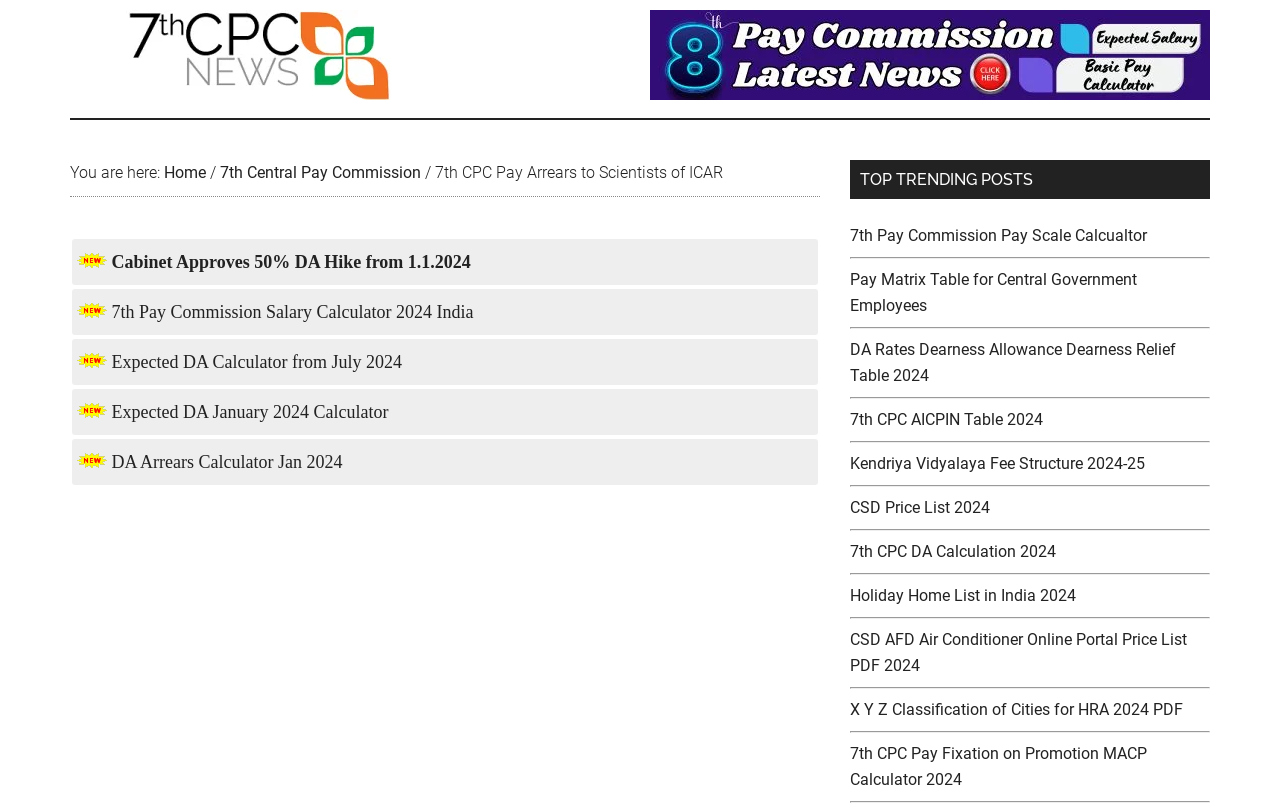Create a detailed summary of all the visual and textual information on the webpage.

This webpage is about 7th CPC Pay Arrears to Scientists of ICAR, specifically focusing on Central Government Employees' latest news. At the top, there is a link to "Central Government Employees Latest News" and an image with the same title. Below this, there is a breadcrumb navigation menu with links to "Home", "7th Central Pay Commission", and the current page "7th CPC Pay Arrears to Scientists of ICAR".

The main content of the page is a table with five rows, each containing a link to a related article or calculator. The articles are about Cabinet approving a 50% DA hike, 7th Pay Commission Salary Calculator, Expected DA Calculator, and DA Arrears Calculator. Each link has a small image accompanying it.

On the right side of the page, there is a section titled "TOP TRENDING POSTS" with 12 links to various articles related to 7th Pay Commission, DA rates, and other topics relevant to Central Government Employees. These links are separated by horizontal lines. The topics include Pay Matrix Table, DA Rates, AICPIN Table, Kendriya Vidyalaya Fee Structure, CSD Price List, and more.